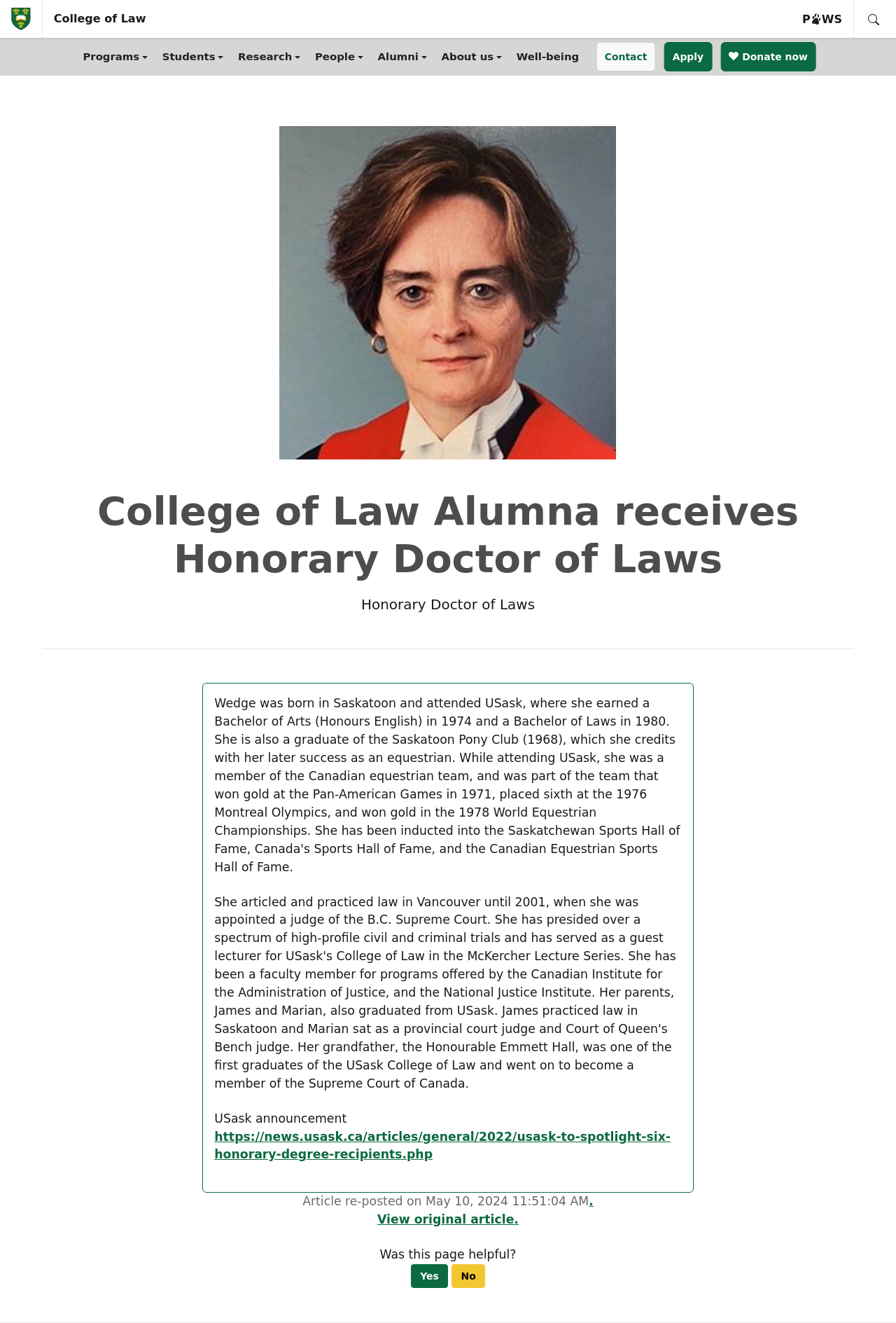Generate a thorough caption detailing the webpage content.

The webpage is about a College of Law Alumna receiving an Honorary Doctor of Laws from the University of Saskatchewan. At the top left corner, there is a University of Saskatchewan logo, accompanied by links to the university's main page and the College of Law. A menu dialog is located to the right, containing links to various sections such as Programs, Students, Research, and more. 

Below the menu, there are three prominent links: Contact, Apply, and Donate now. The main content of the page is divided into two sections. The top section features a figure, likely an image, and a heading that announces the Honorary Doctor of Laws recipient. 

In the lower section, there is a news article about the university's decision to spotlight six honorary degree recipients. The article is accompanied by a link to the original news article and a timestamp indicating when it was posted. A link to view the original article is also provided. 

At the bottom of the page, there is a complementary section that asks if the page was helpful, with Yes and No buttons for user feedback.